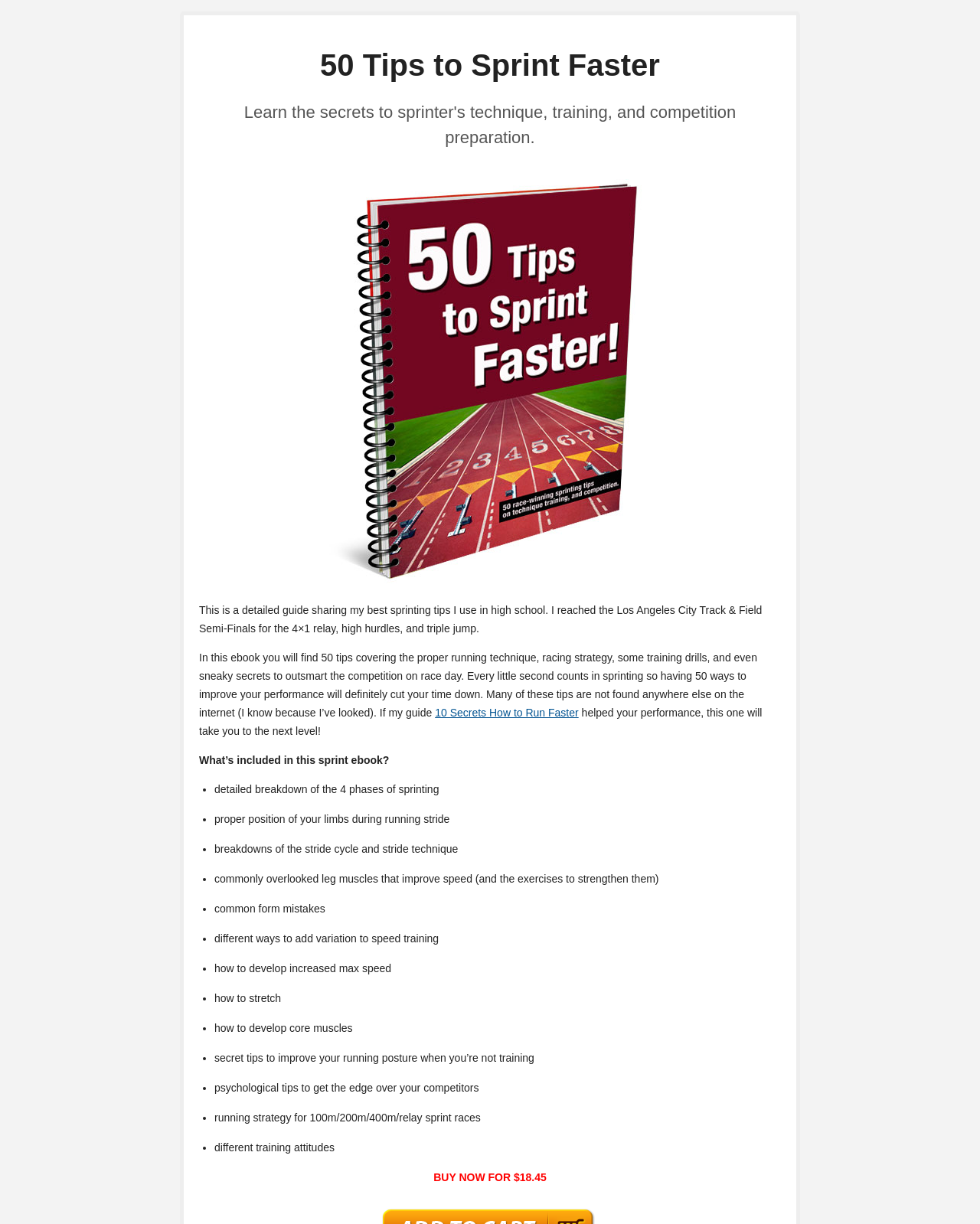Identify and provide the title of the webpage.

50 Tips to Sprint Faster